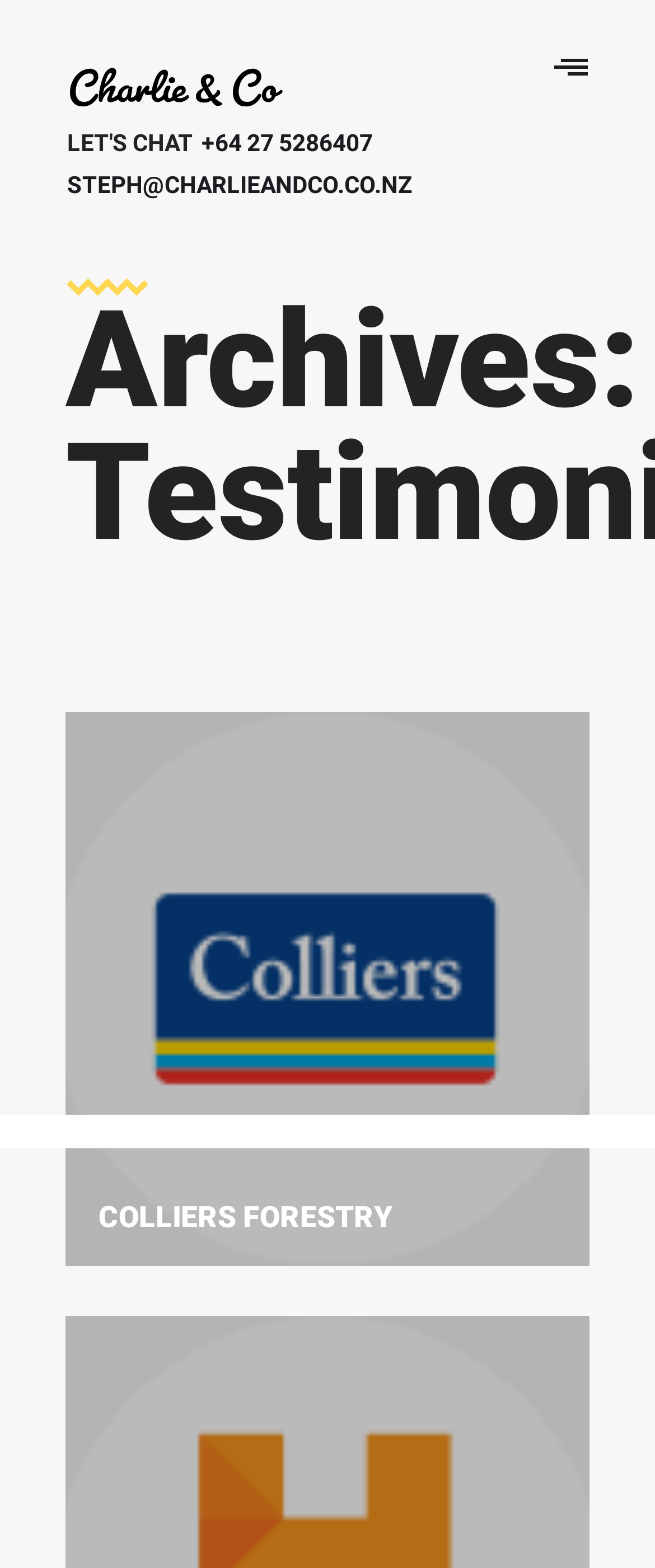What is the email address to contact?
Using the image as a reference, give an elaborate response to the question.

I found the email address by looking at the link that says 'STEPH@CHARLIEANDCO.CO.NZ'. This link is likely a contact information, and the email address is explicitly stated.